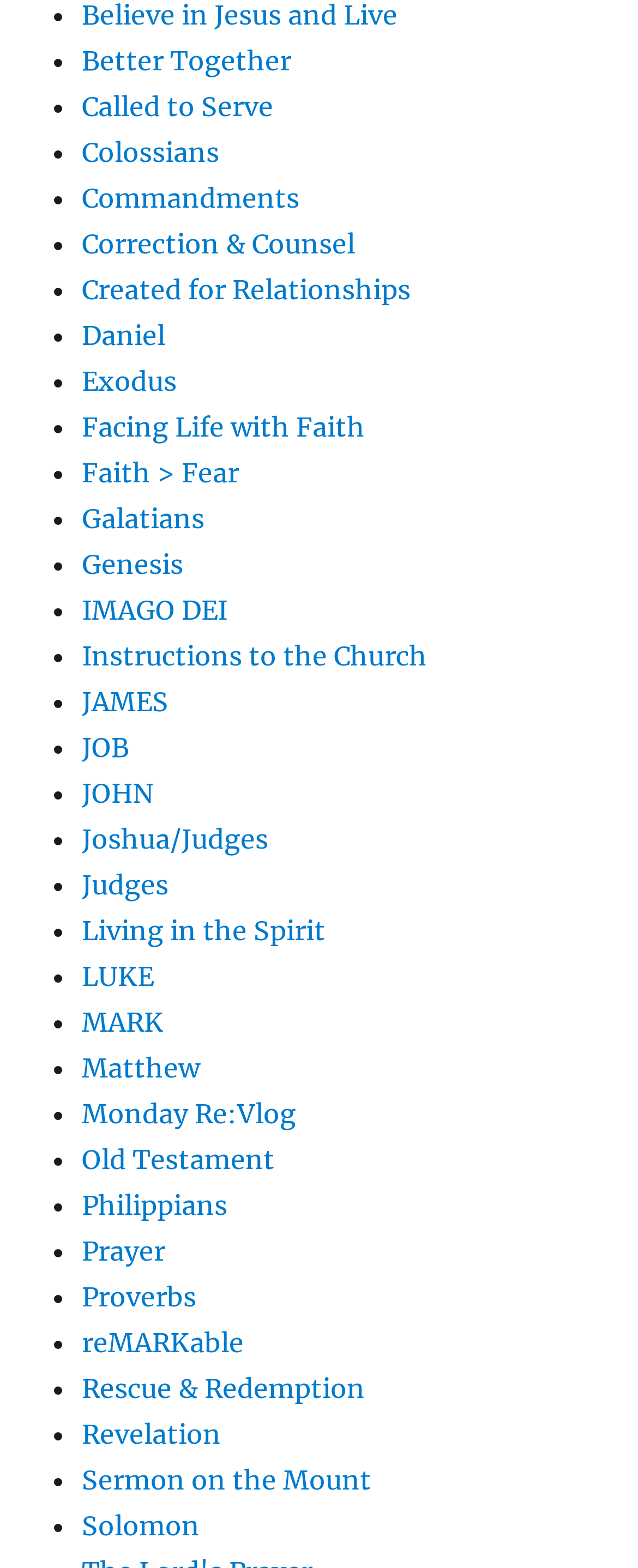Provide the bounding box coordinates of the section that needs to be clicked to accomplish the following instruction: "Check out 'Monday Re:Vlog'."

[0.128, 0.7, 0.464, 0.72]